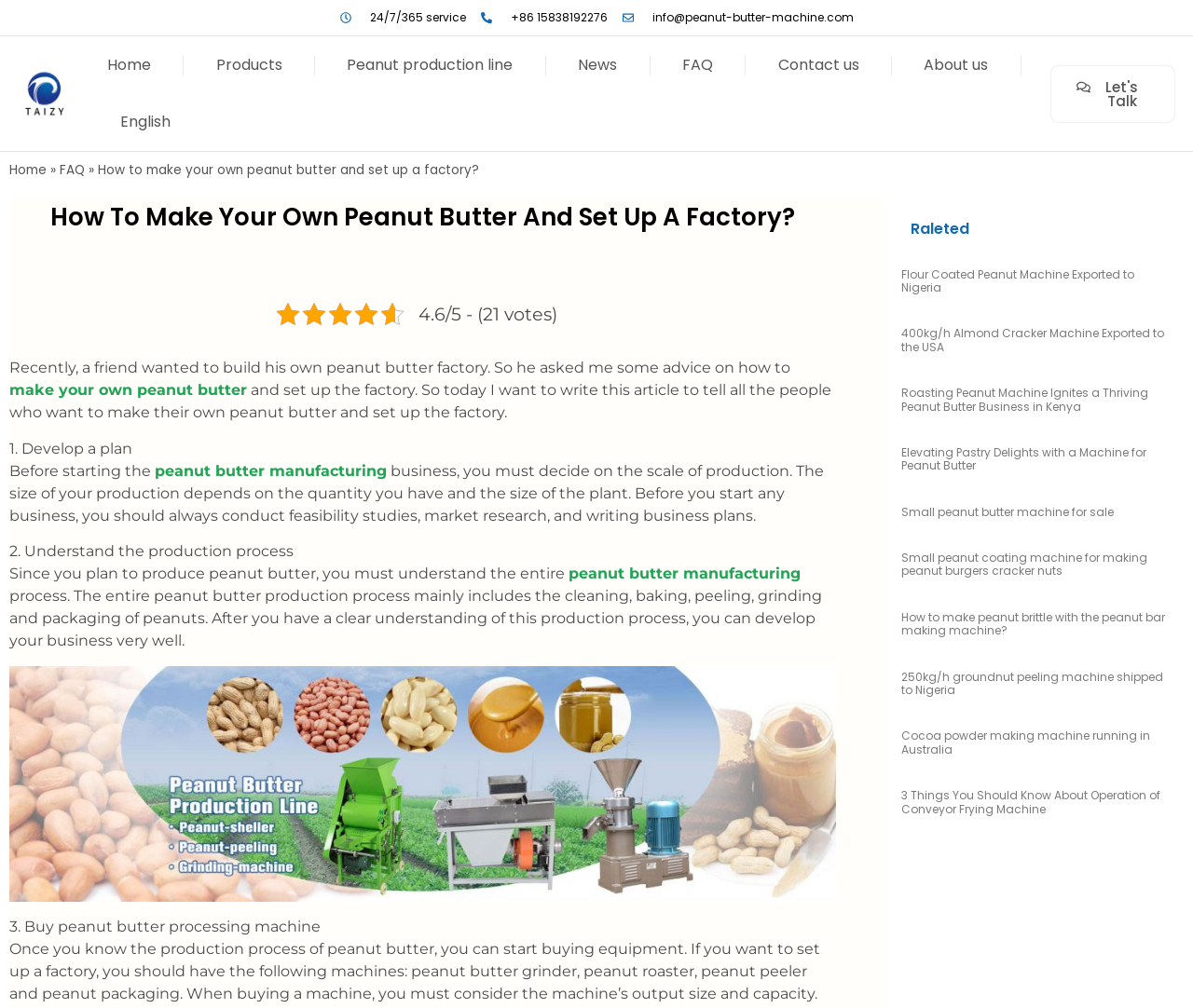Please provide the main heading of the webpage content.

How To Make Your Own Peanut Butter And Set Up A Factory?